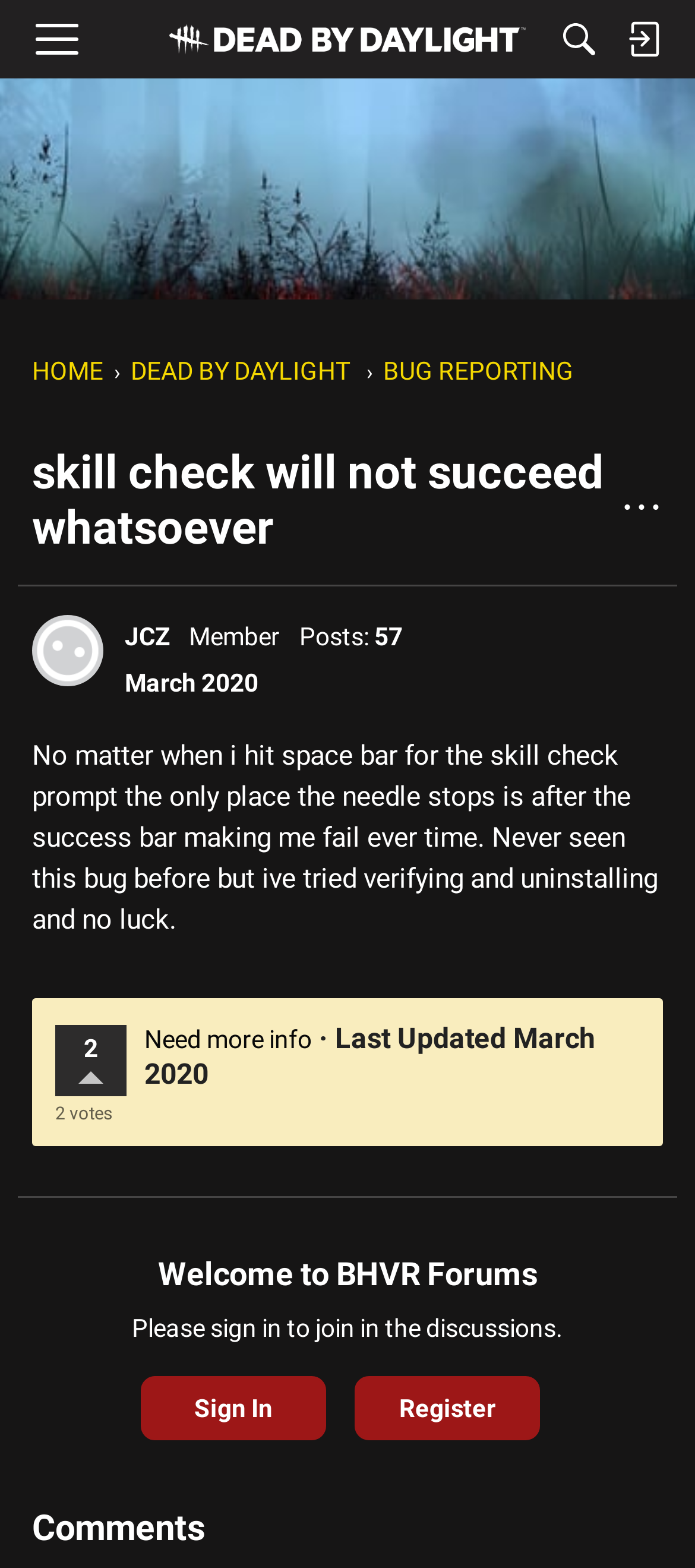Refer to the image and answer the question with as much detail as possible: What is the name of the forum?

I determined the answer by looking at the heading element with the text 'Welcome to BHVR Forums' at the bottom of the page.